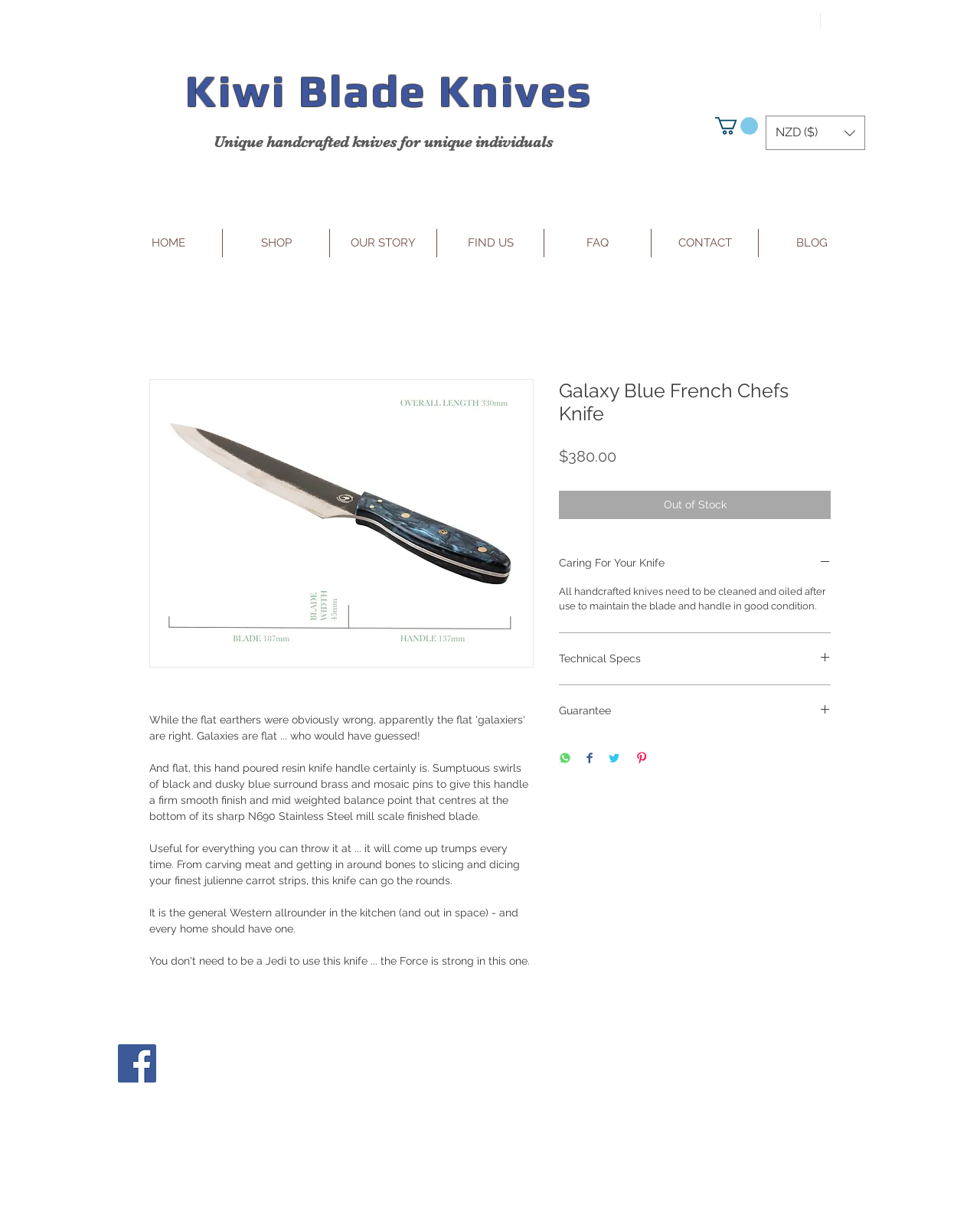What is the name of the knife?
Look at the screenshot and provide an in-depth answer.

I found the answer by looking at the heading element with the text 'Galaxy Blue French Chefs Knife' which is located above the image of the knife.